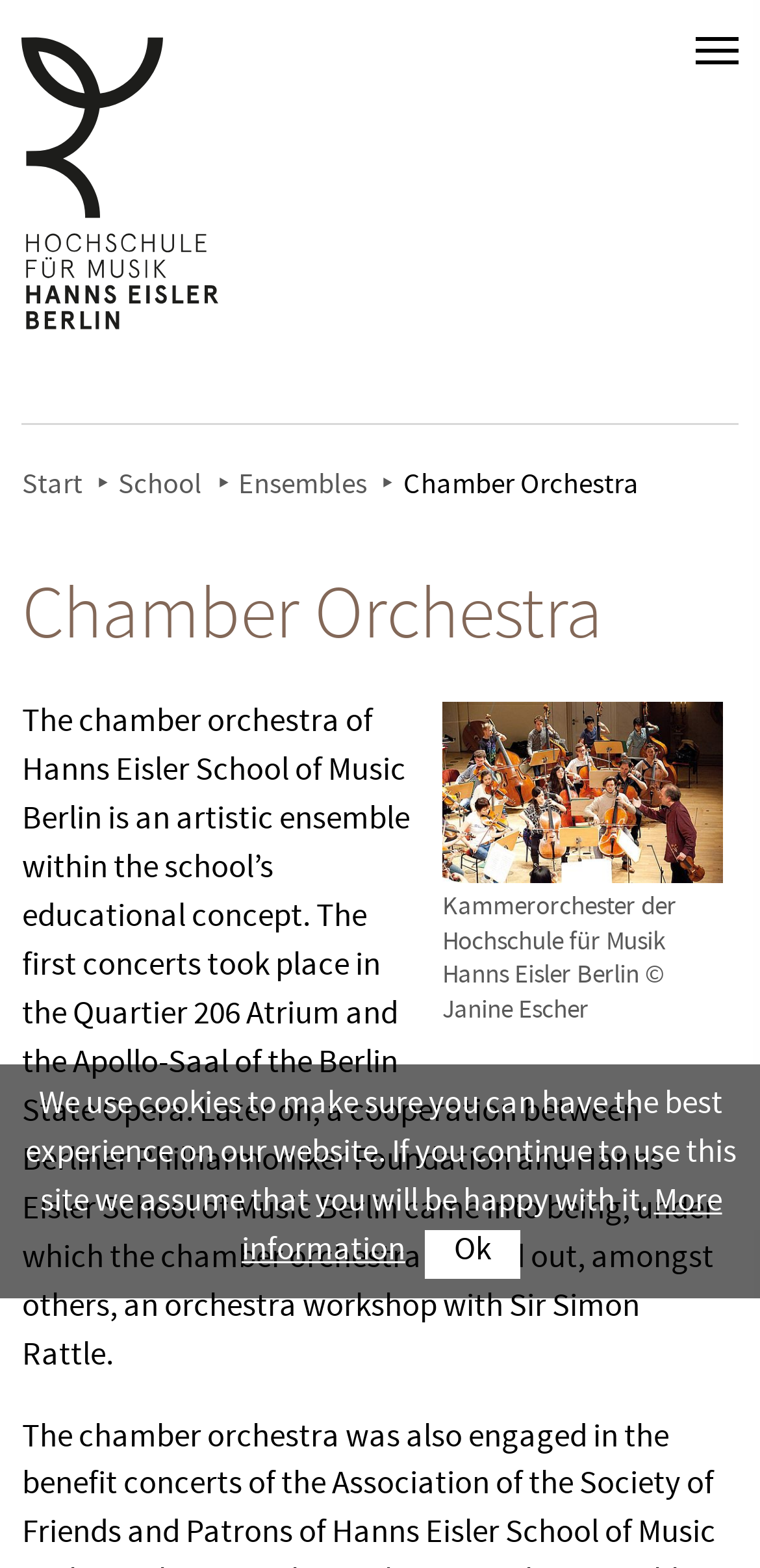Provide your answer in a single word or phrase: 
What is the name of the school?

Hochschule für Musik Hanns Eisler Berlin